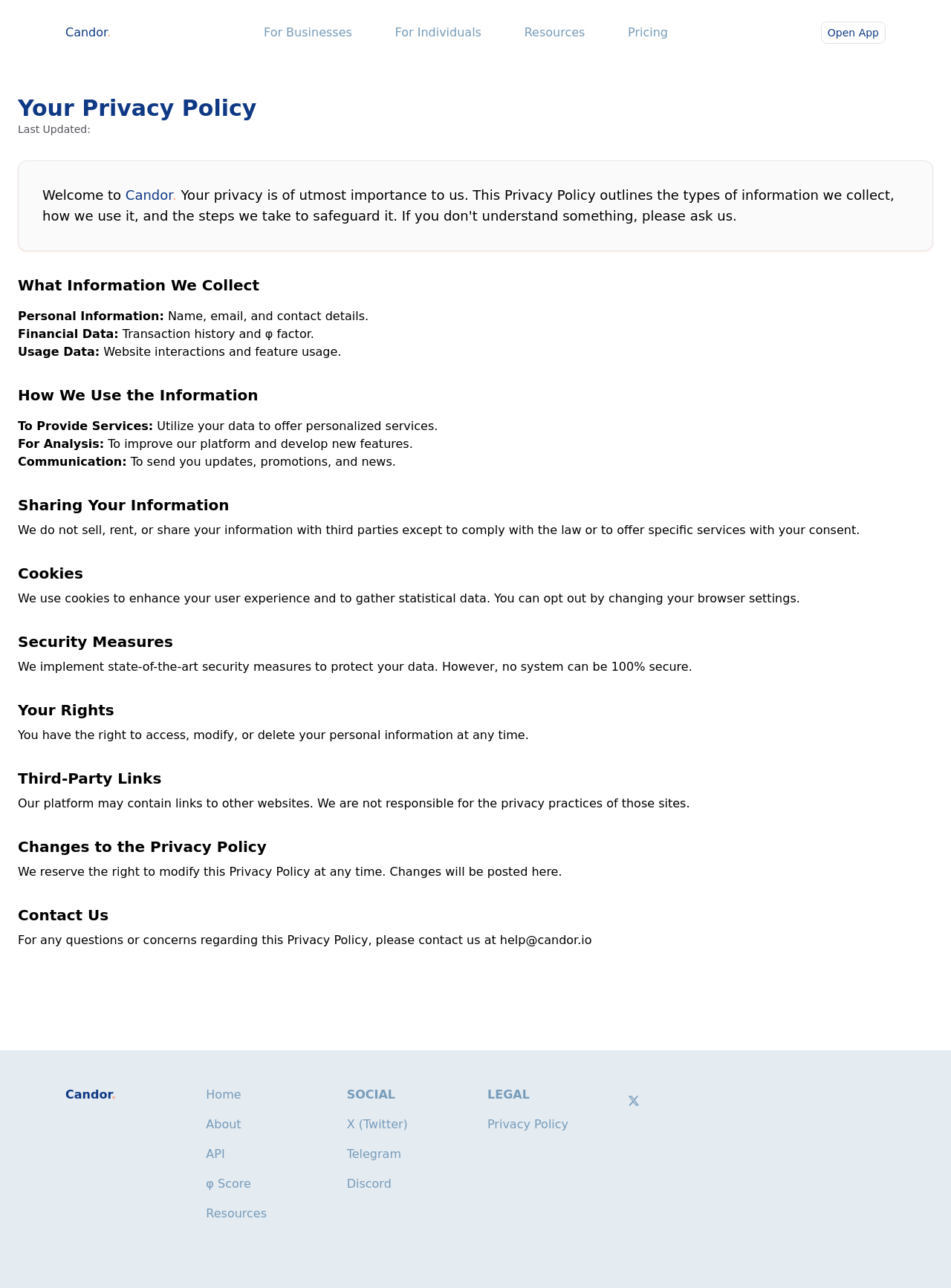Identify the bounding box coordinates of the region that needs to be clicked to carry out this instruction: "Contact us through 'help@candor.io'". Provide these coordinates as four float numbers ranging from 0 to 1, i.e., [left, top, right, bottom].

[0.019, 0.724, 0.622, 0.735]